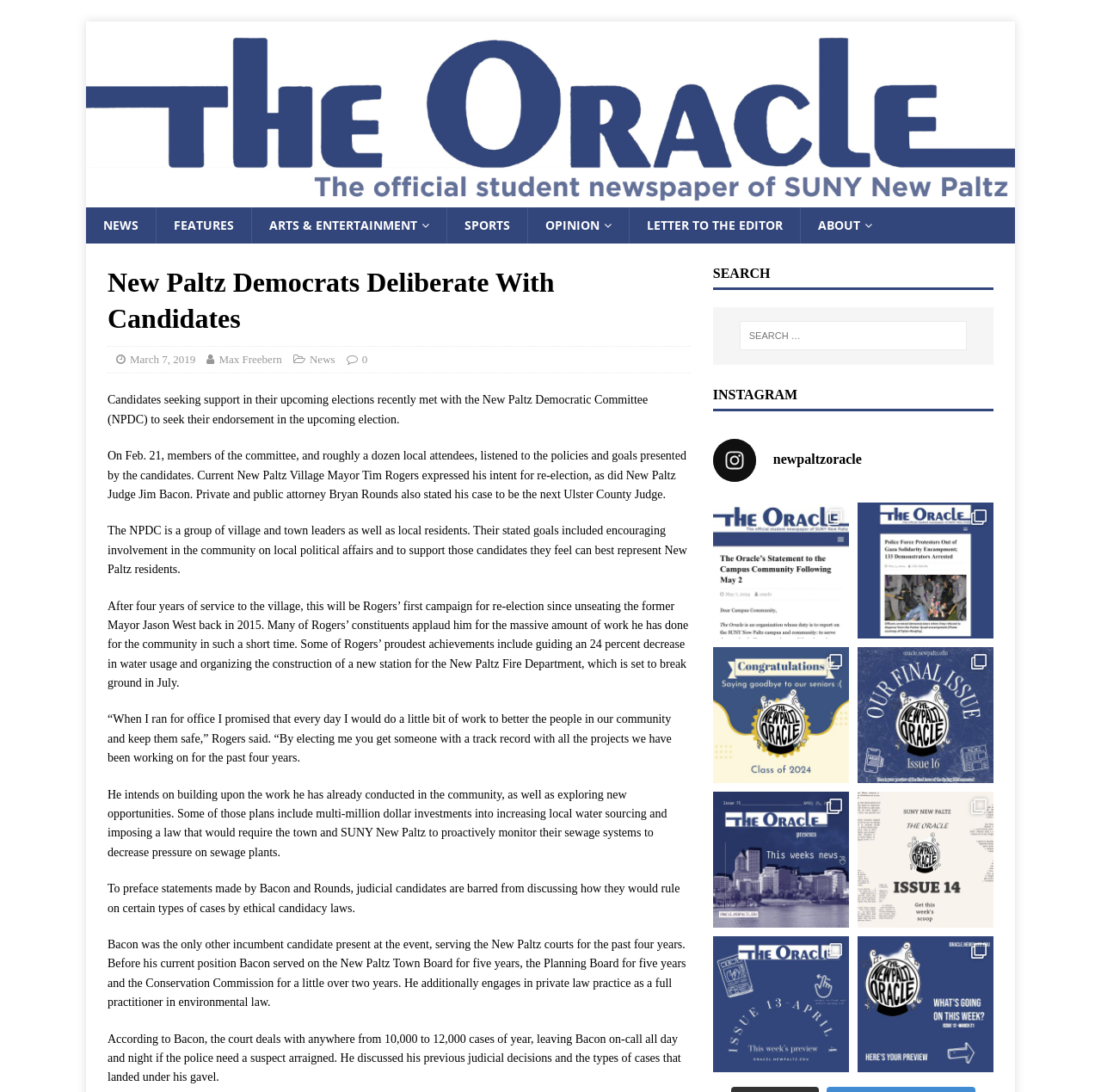Locate the bounding box coordinates of the item that should be clicked to fulfill the instruction: "Check out Issue 15".

[0.647, 0.725, 0.771, 0.849]